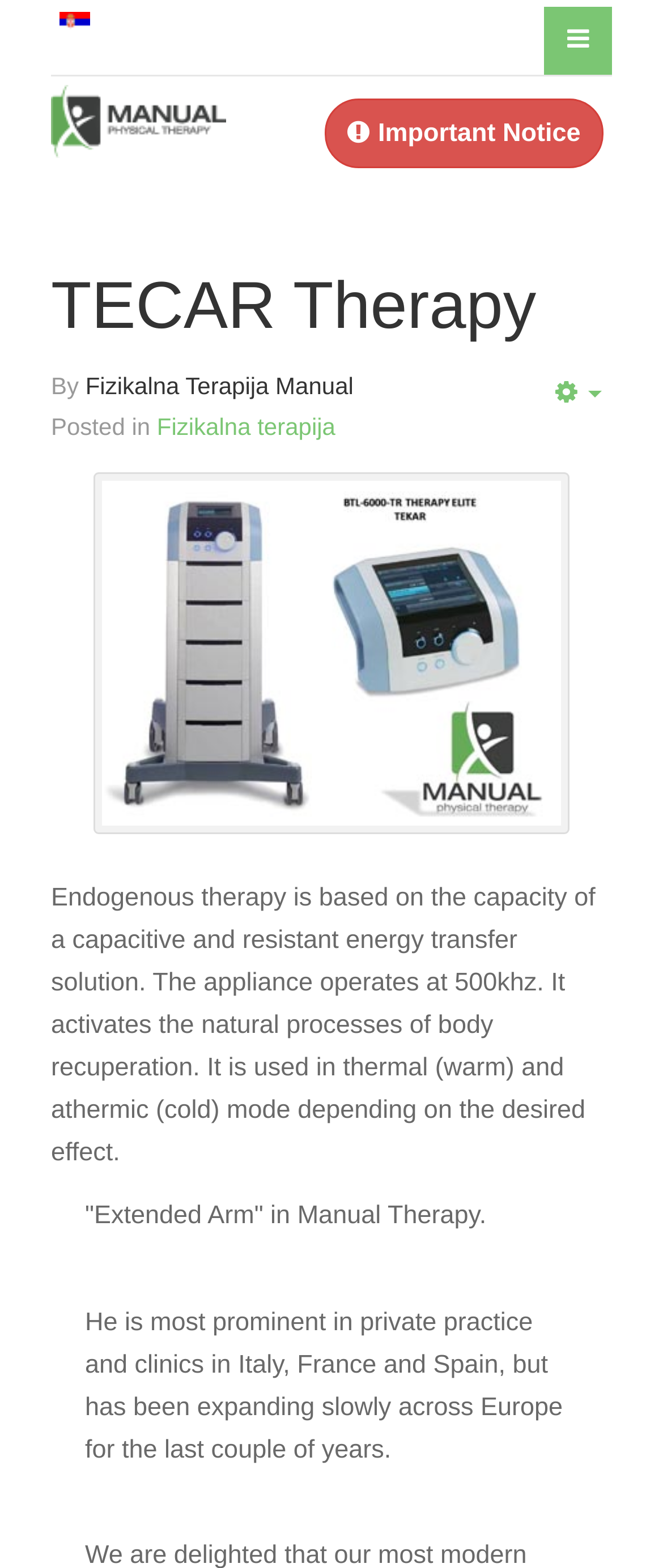Provide the bounding box coordinates of the UI element this sentence describes: "alt="Srpski (SR)" title="Srpski (SR)"".

[0.09, 0.004, 0.136, 0.023]